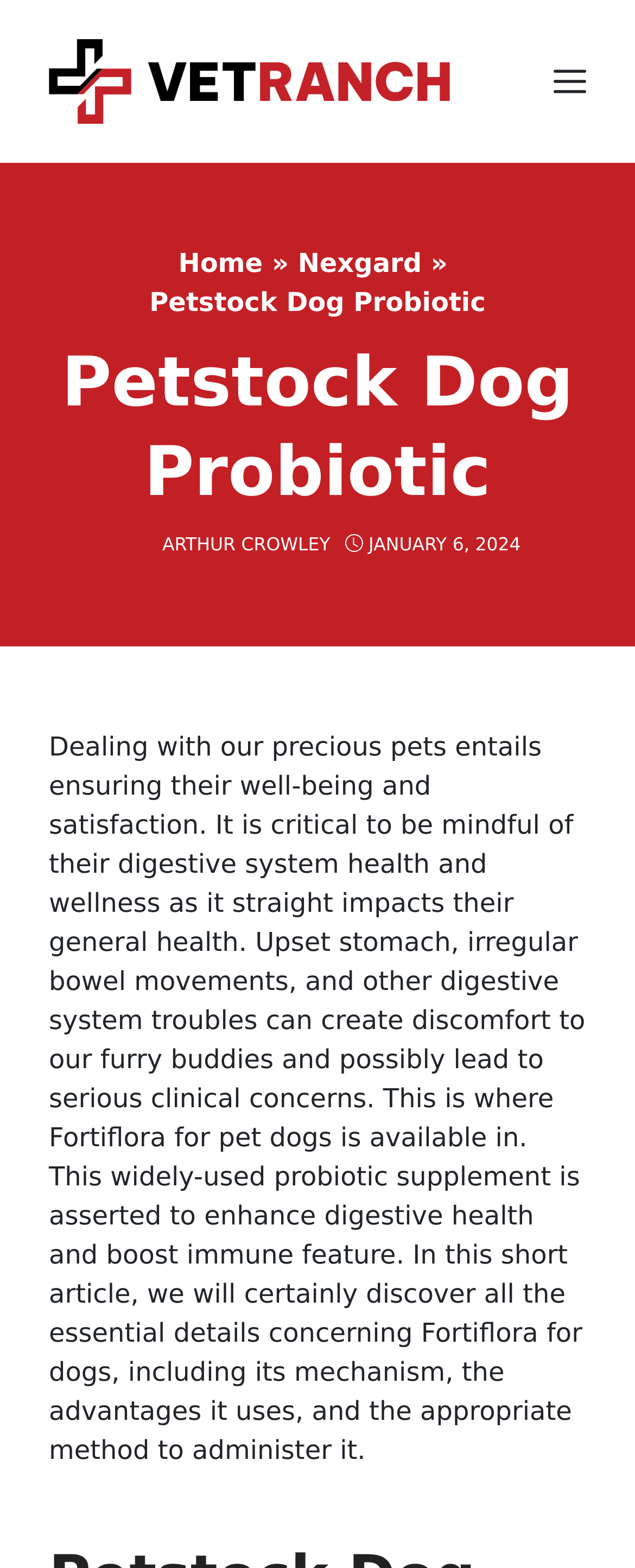Based on the image, please elaborate on the answer to the following question:
When was the current article published?

The publication date of the current article can be found in the time element, which contains a static text with the date 'JANUARY 6, 2024'.